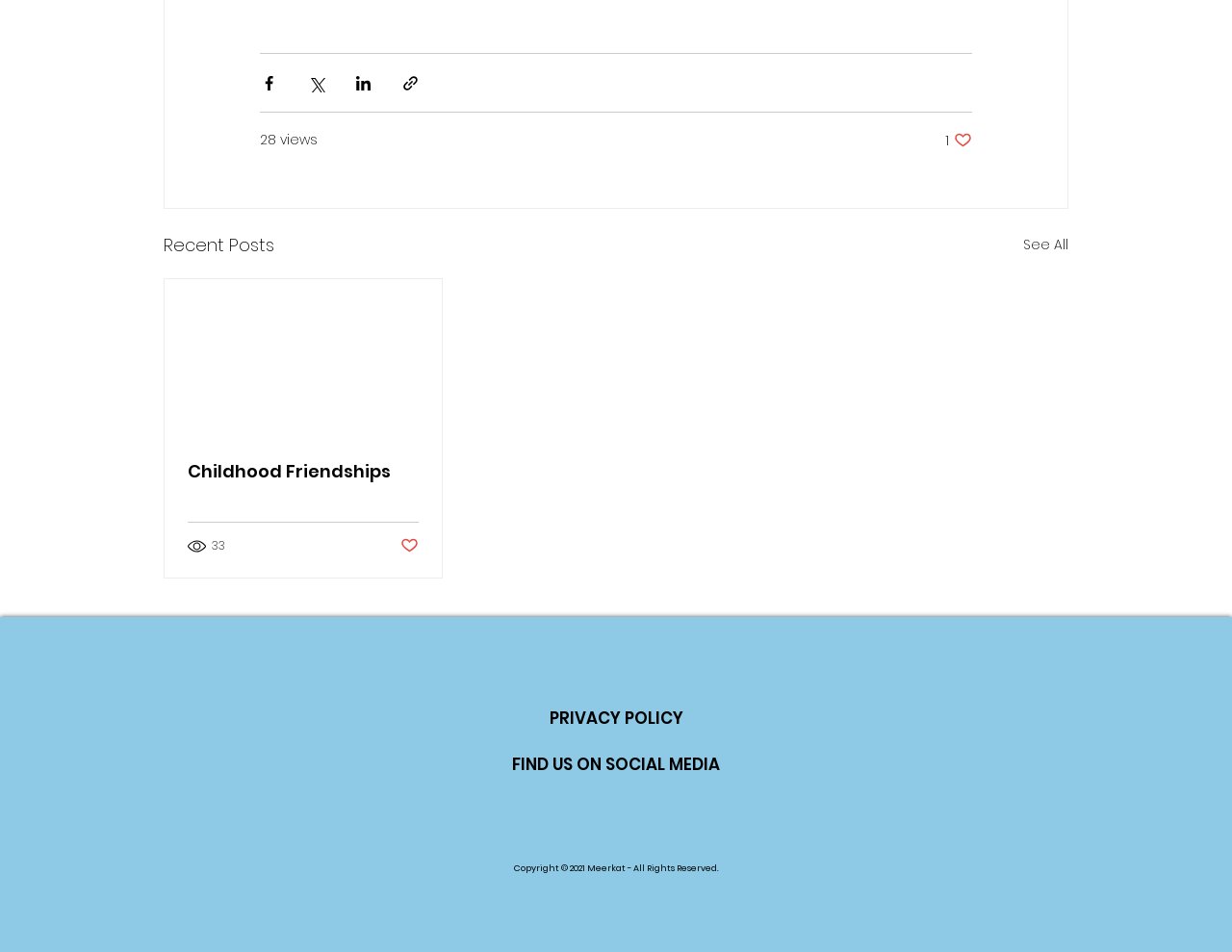Provide a one-word or brief phrase answer to the question:
What is the purpose of the button with a heart icon?

Like a post